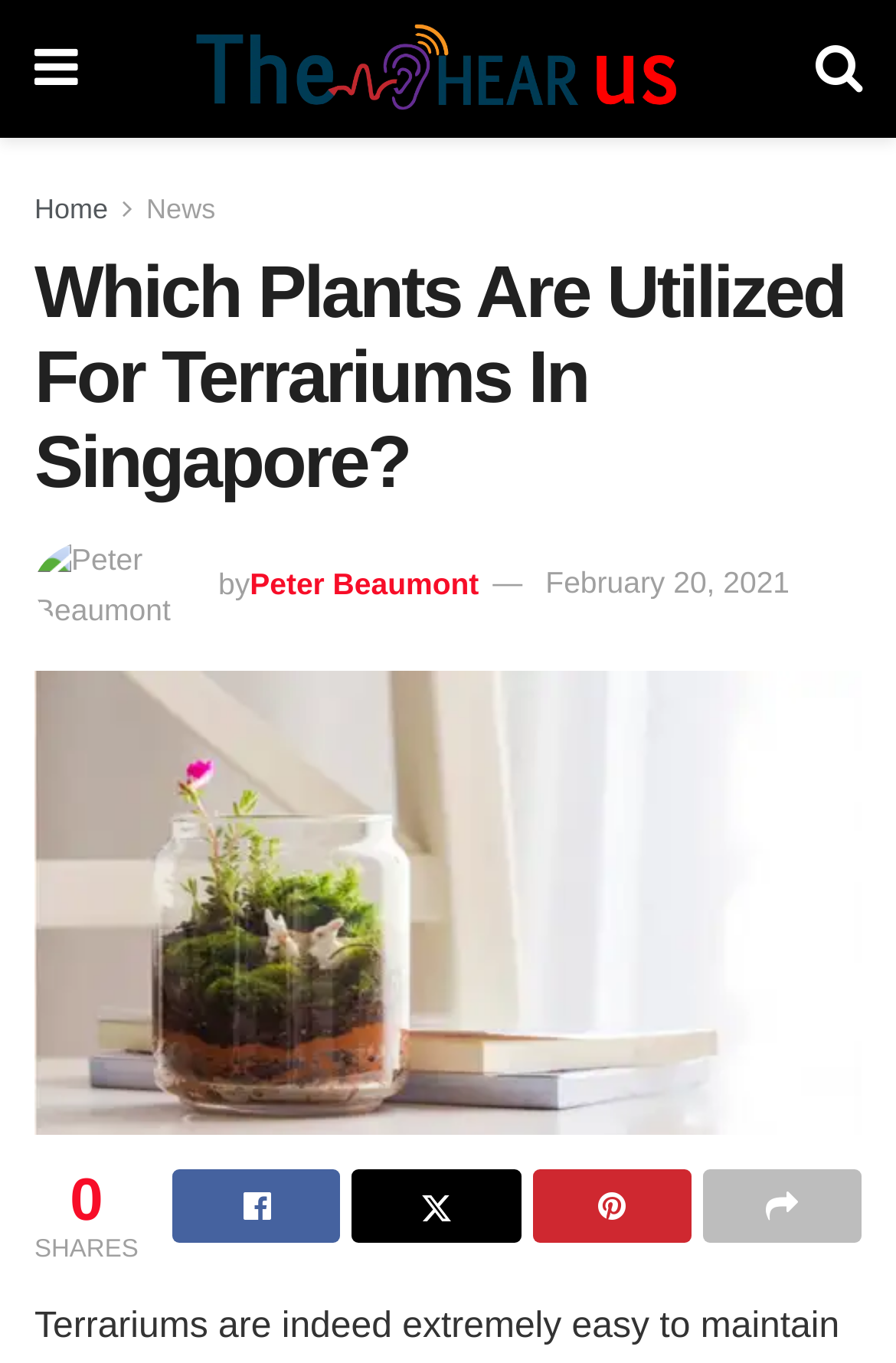Utilize the details in the image to thoroughly answer the following question: What is the name of the website?

I determined the name of the website by looking at the link 'The Hear Us' which is located at the top of the page and represents the website's title.